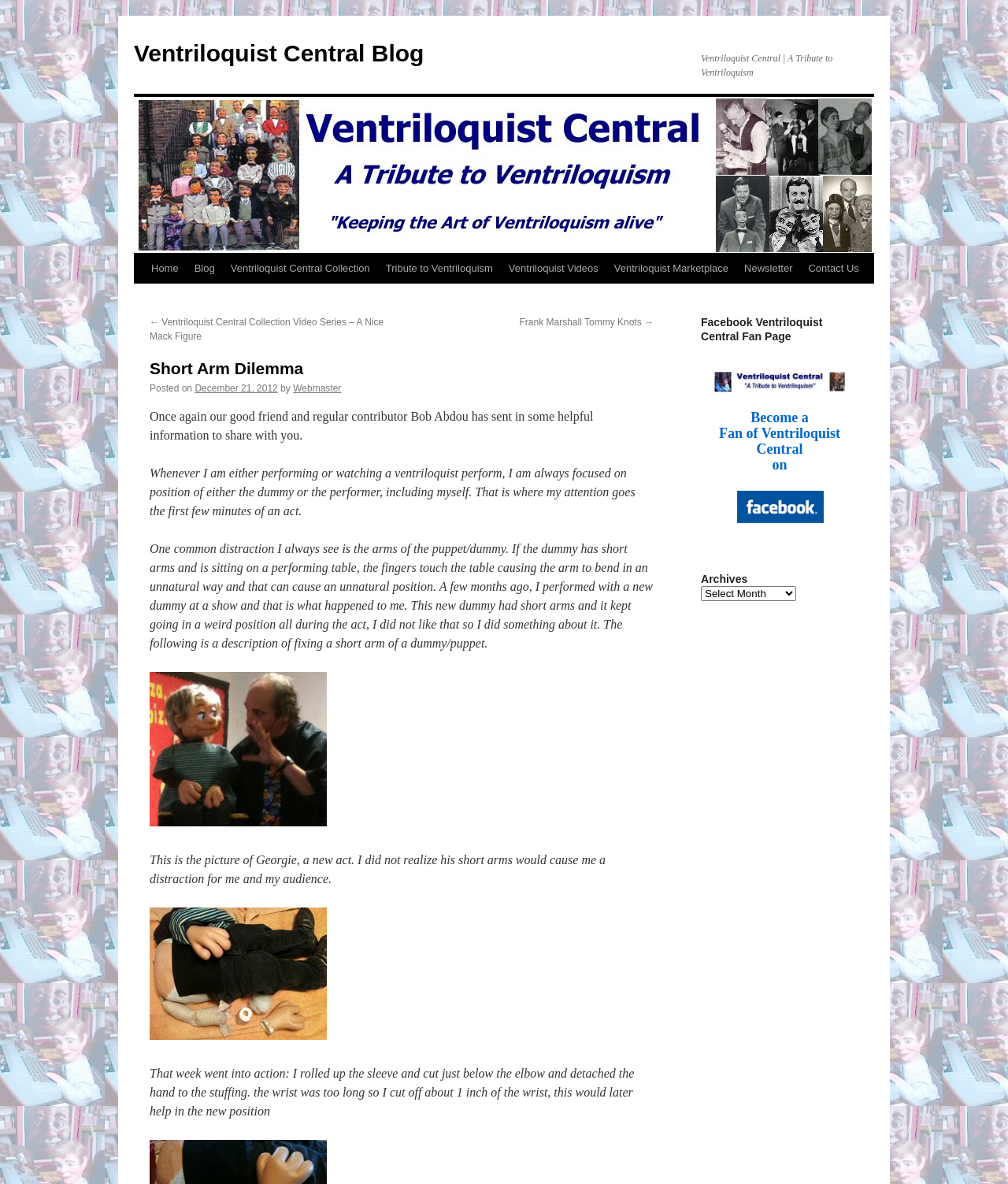Locate the bounding box coordinates of the clickable area to execute the instruction: "View the 'Ventriloquist Central Collection'". Provide the coordinates as four float numbers between 0 and 1, represented as [left, top, right, bottom].

[0.221, 0.214, 0.375, 0.24]